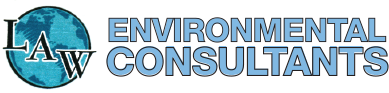Produce a meticulous caption for the image.

The image features the logo of LAW Environmental Consultants, prominently displaying the company's name in a bold, professional font. The logo is creatively designed with "LAW" stylized to incorporate a globe, emphasizing the firm’s global perspective on environmental consulting. The name "ENVIRONMENTAL CONSULTANTS" is featured below in a lighter shade, reinforcing the focus of the company's services. This imagery reflects the company's commitment to environmental compliance and consulting, offering expertise on assessing designated substances and ensuring health and safety in the workplace.